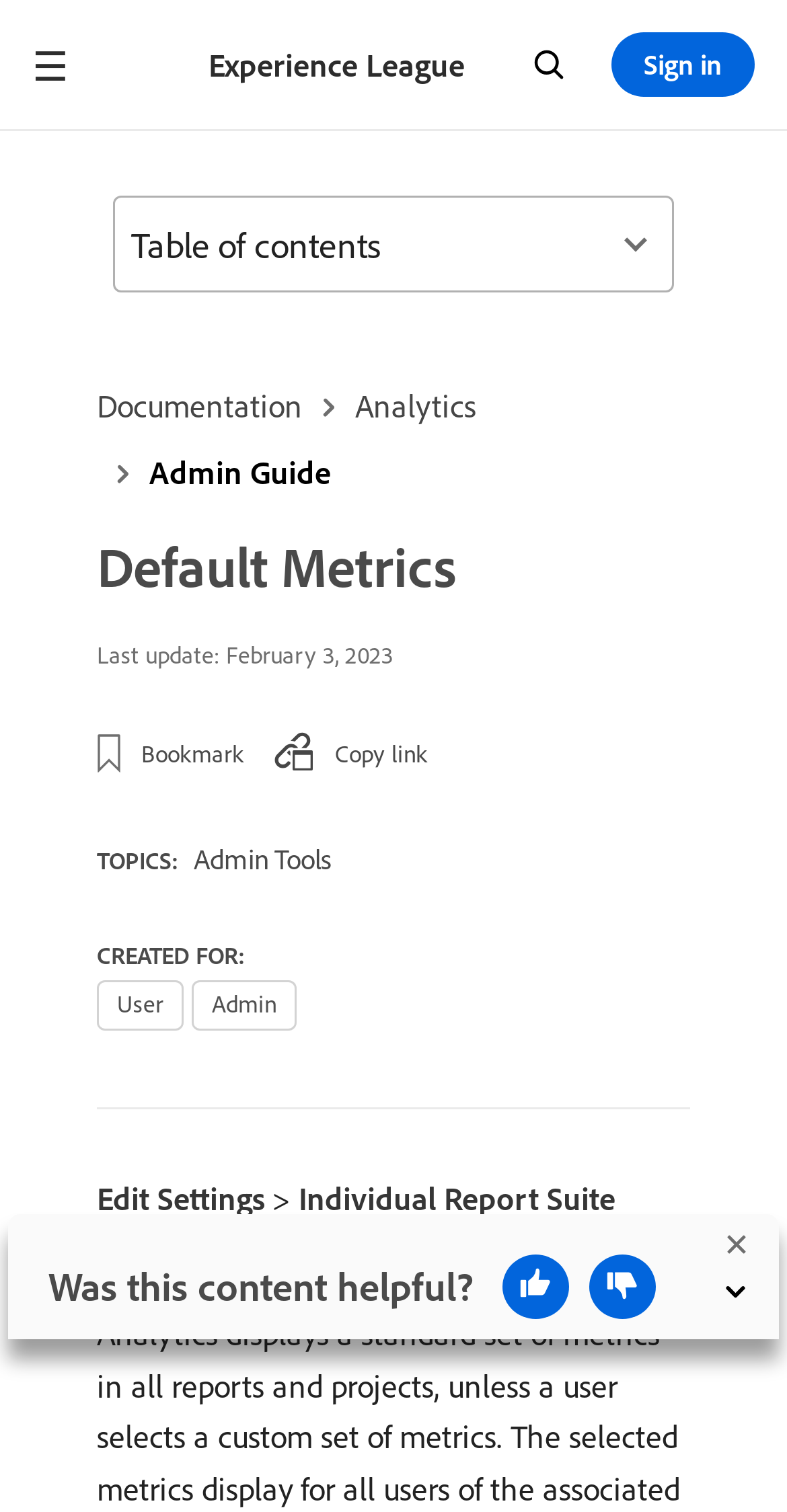Find the bounding box of the UI element described as: "Documentation". The bounding box coordinates should be given as four float values between 0 and 1, i.e., [left, top, right, bottom].

[0.123, 0.247, 0.385, 0.291]